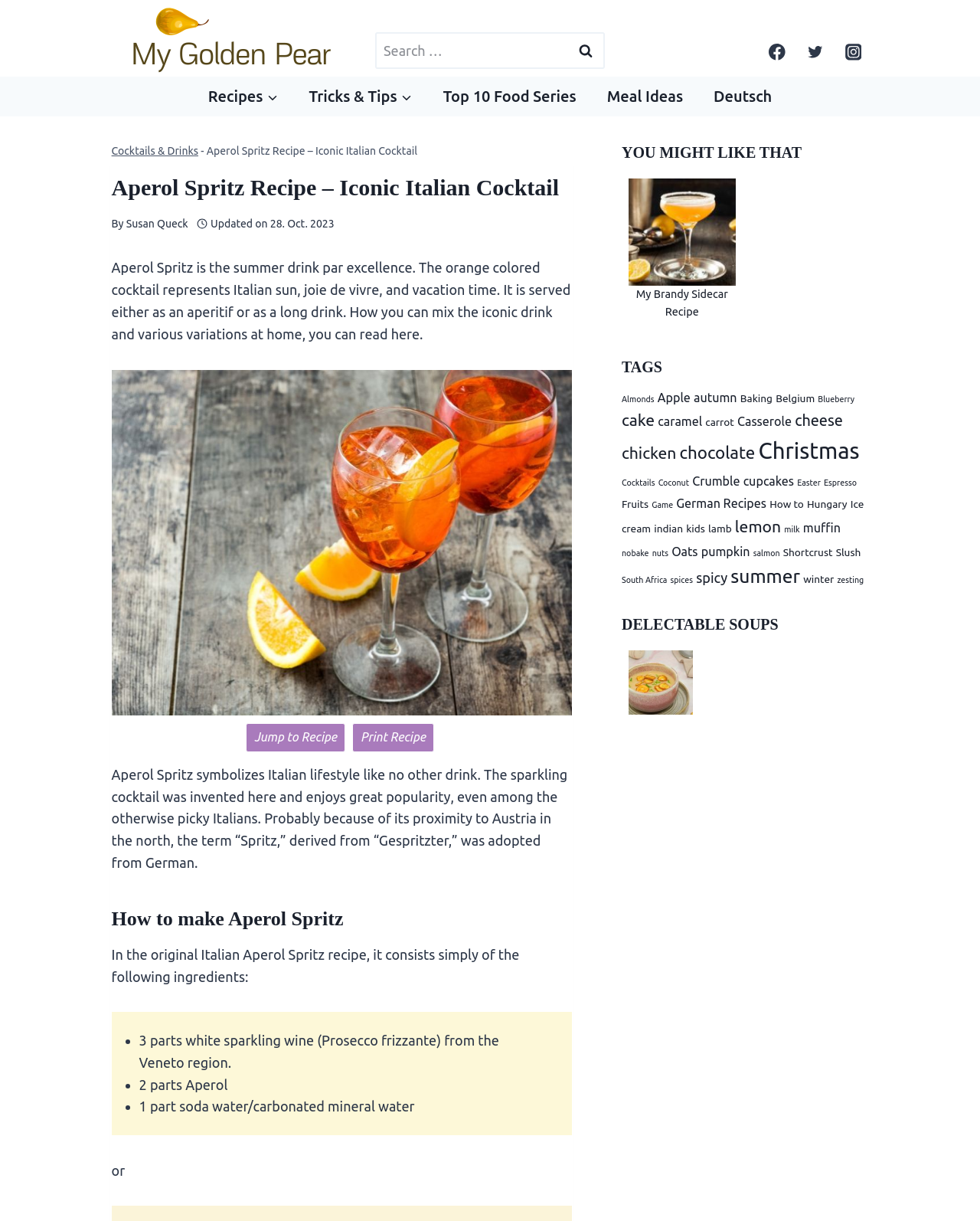Look at the image and answer the question in detail:
How many parts of Aperol are used in the original recipe?

According to the recipe listed on the webpage, the original Italian Aperol Spritz recipe consists of 2 parts Aperol, along with 3 parts white sparkling wine and 1 part soda water.